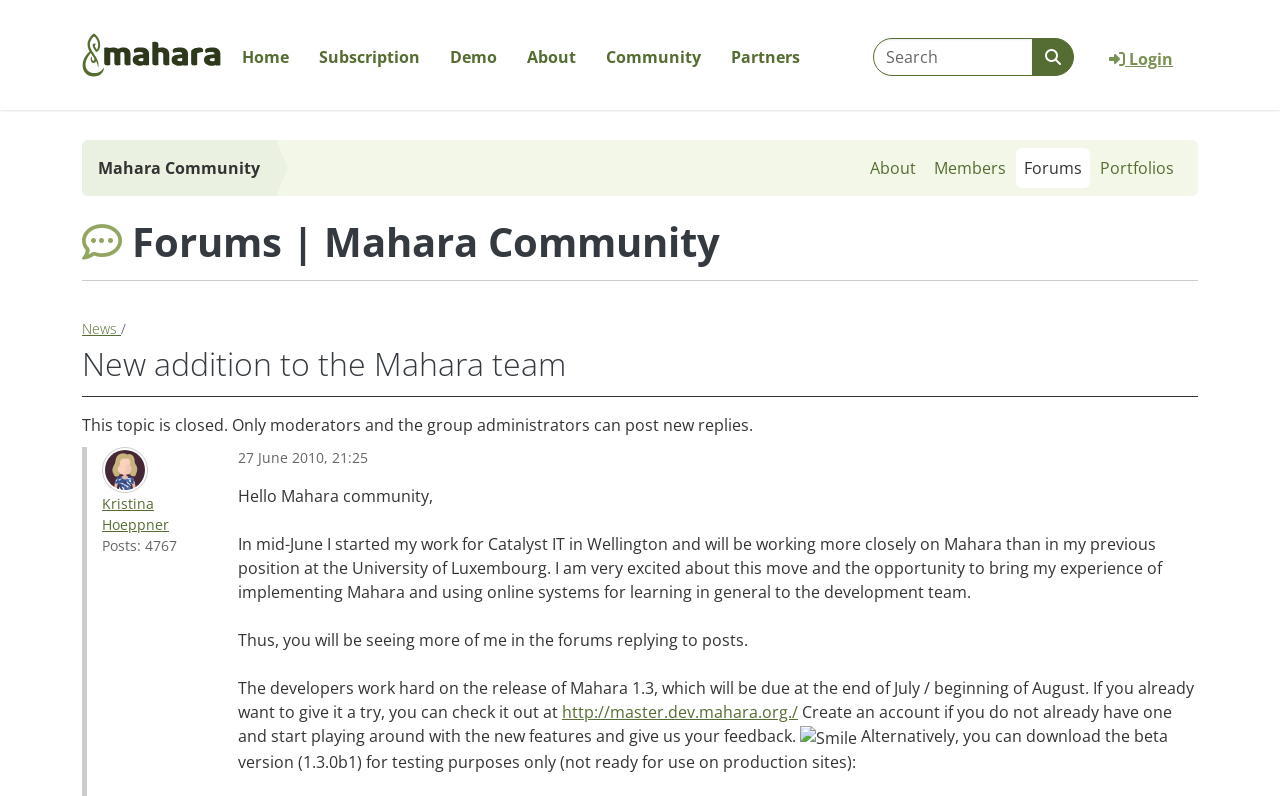Find the bounding box coordinates of the element to click in order to complete the given instruction: "Login to the system."

[0.847, 0.046, 0.936, 0.102]